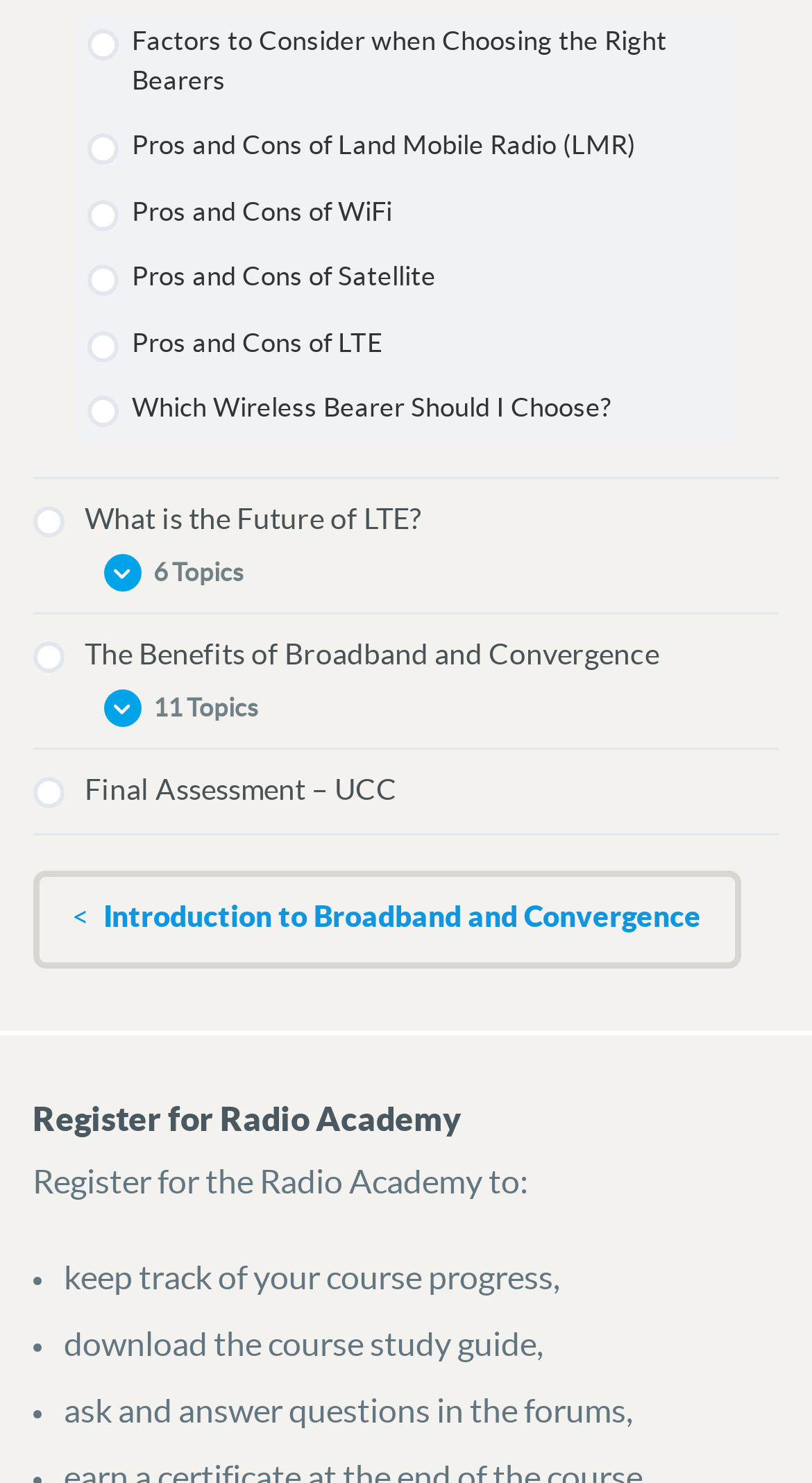Give the bounding box coordinates for the element described by: "Final Assessment – UCC".

[0.04, 0.52, 0.96, 0.548]